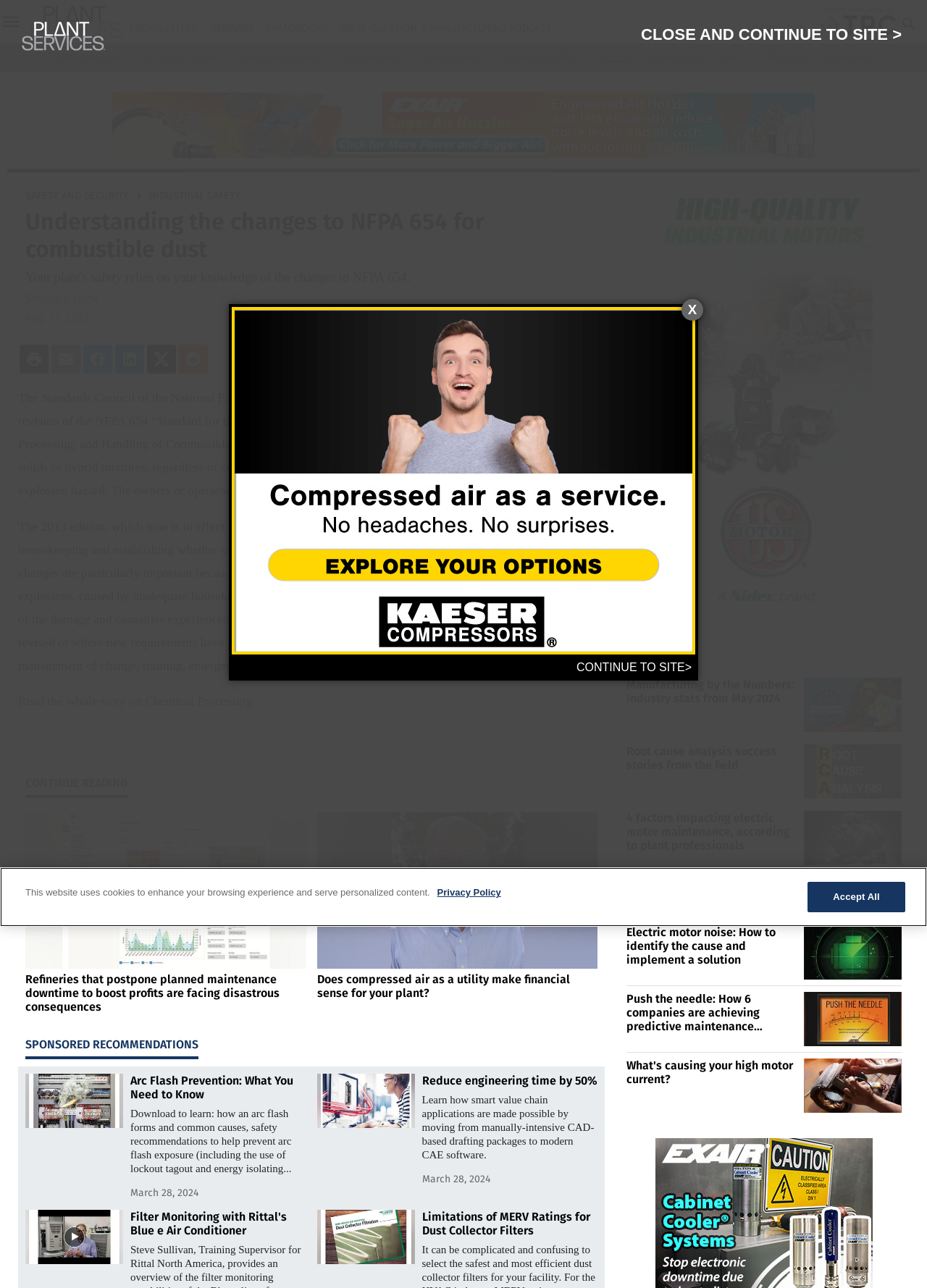Please determine the primary heading and provide its text.

Understanding the changes to NFPA 654 for combustible dust